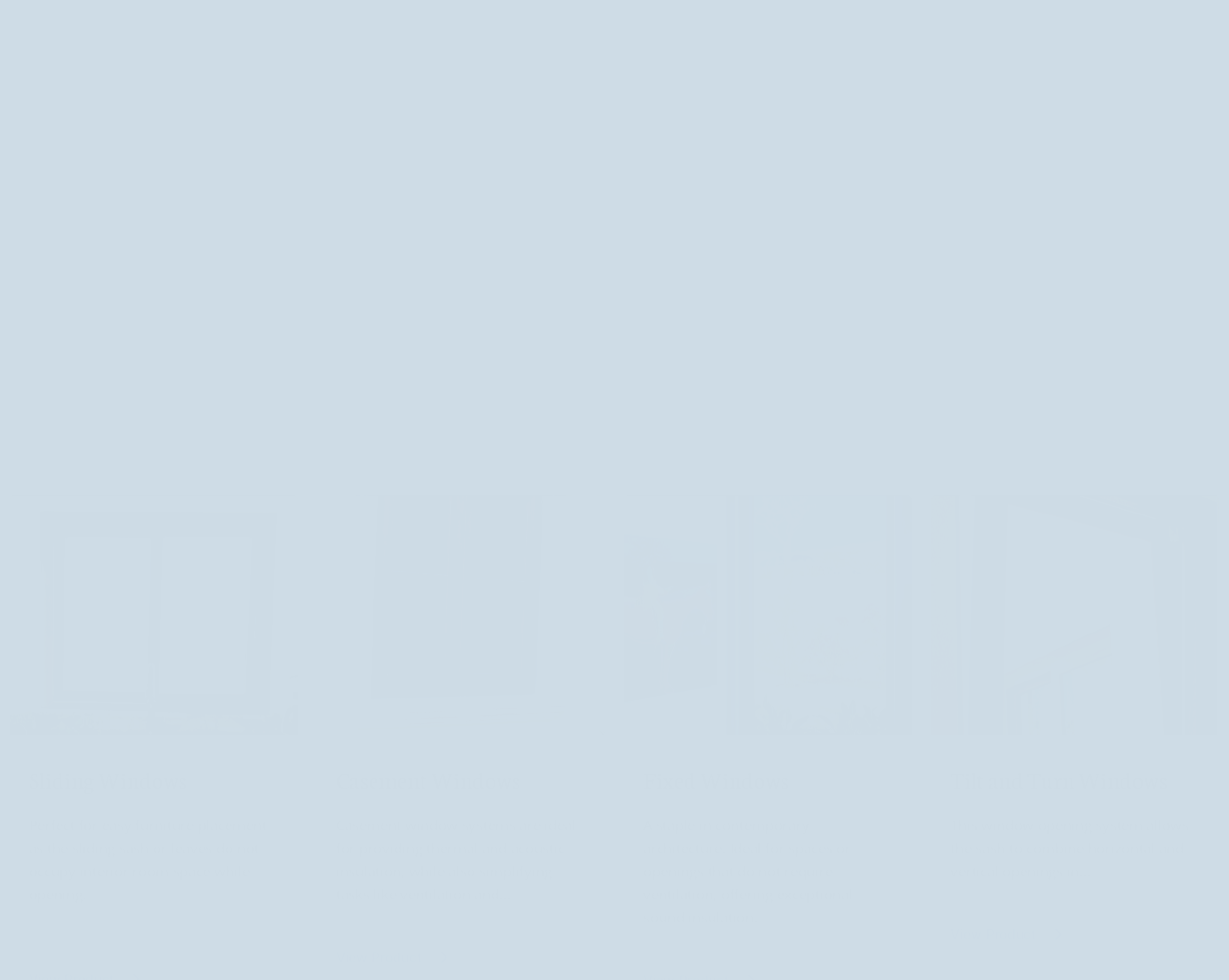Where can I find more information about Fixed Windows? Examine the screenshot and reply using just one word or a brief phrase.

View Product link